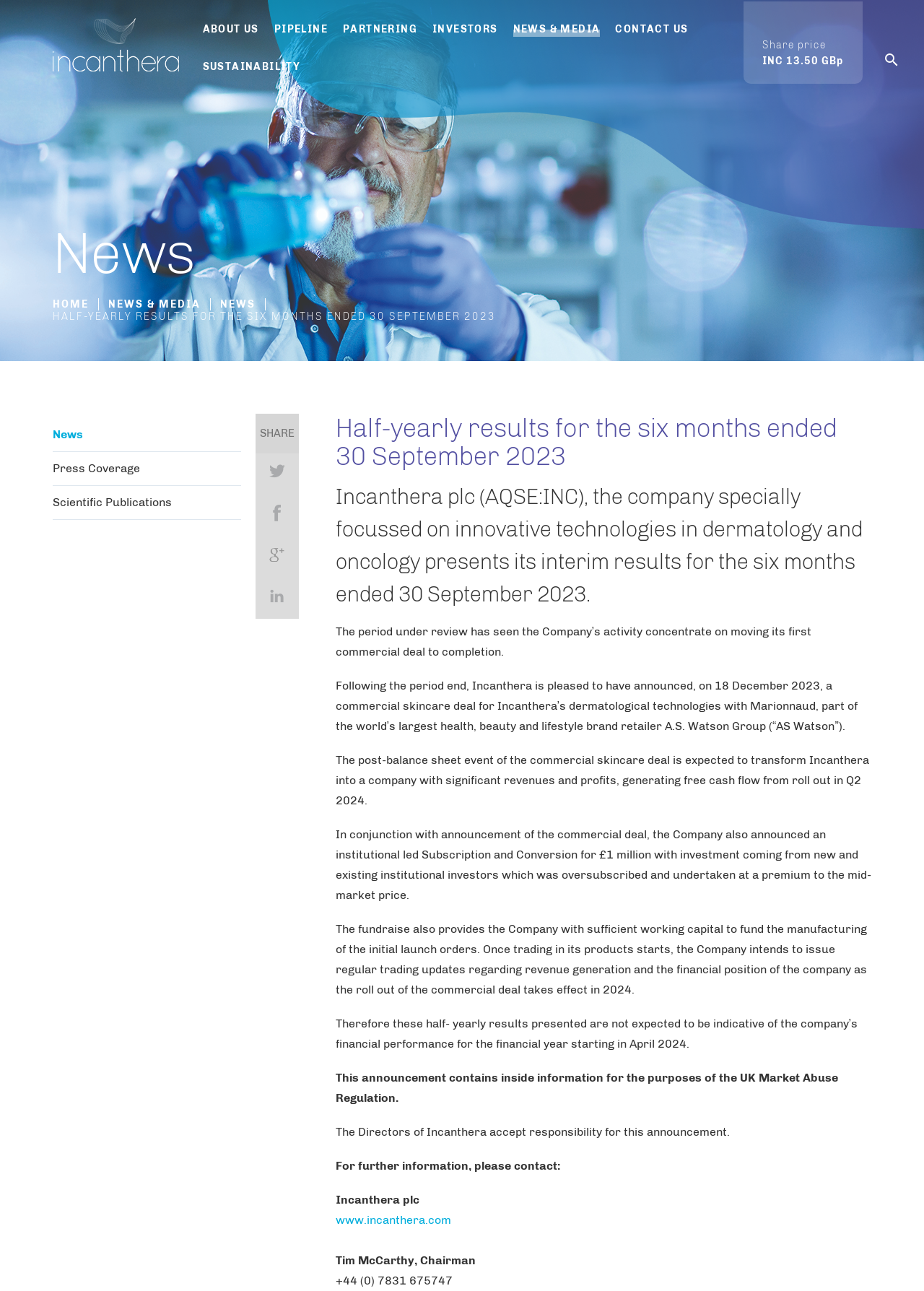Identify the bounding box coordinates of the specific part of the webpage to click to complete this instruction: "Read HALF-YEARLY RESULTS FOR THE SIX MONTHS ENDED 30 SEPTEMBER 2023".

[0.363, 0.32, 0.943, 0.364]